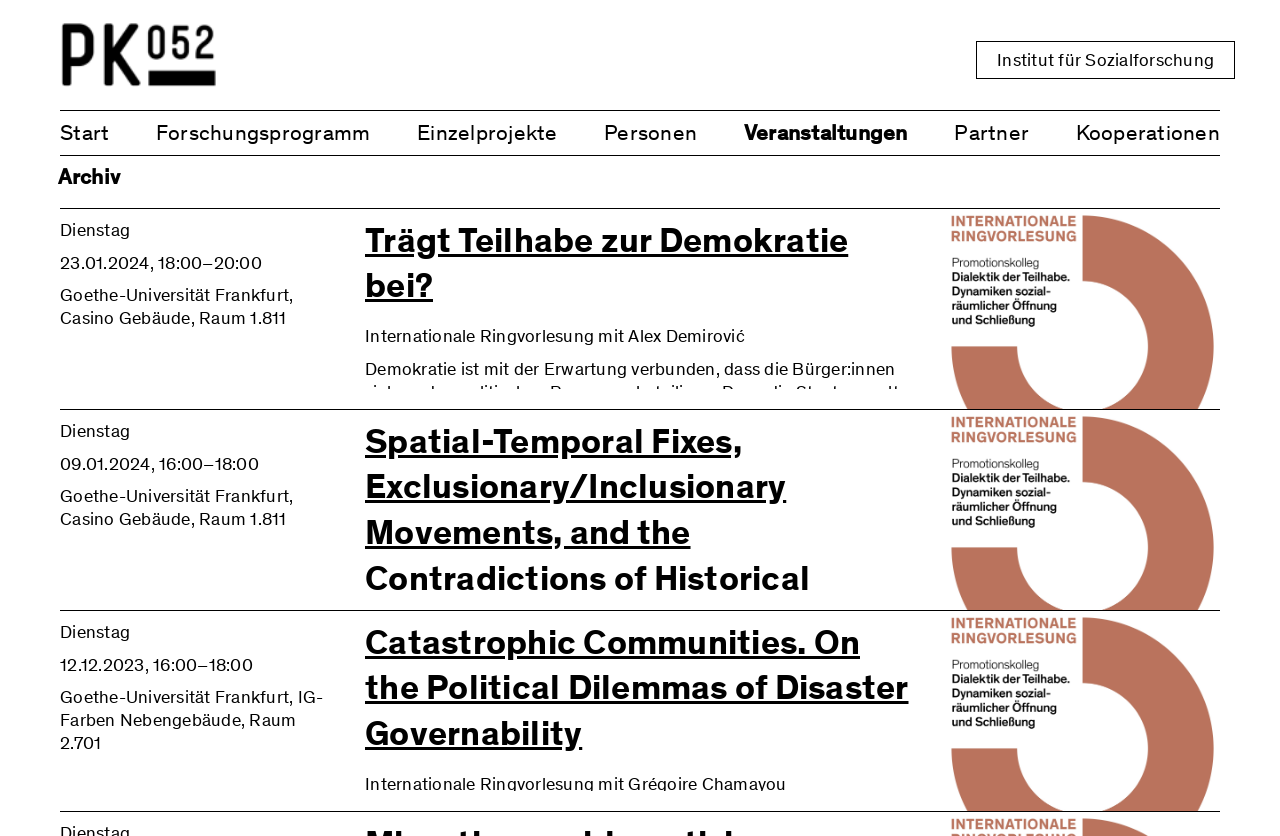What is the date of the event 'Trägt Teilhabe zur Demokratie bei?'? Examine the screenshot and reply using just one word or a brief phrase.

23.01.2024